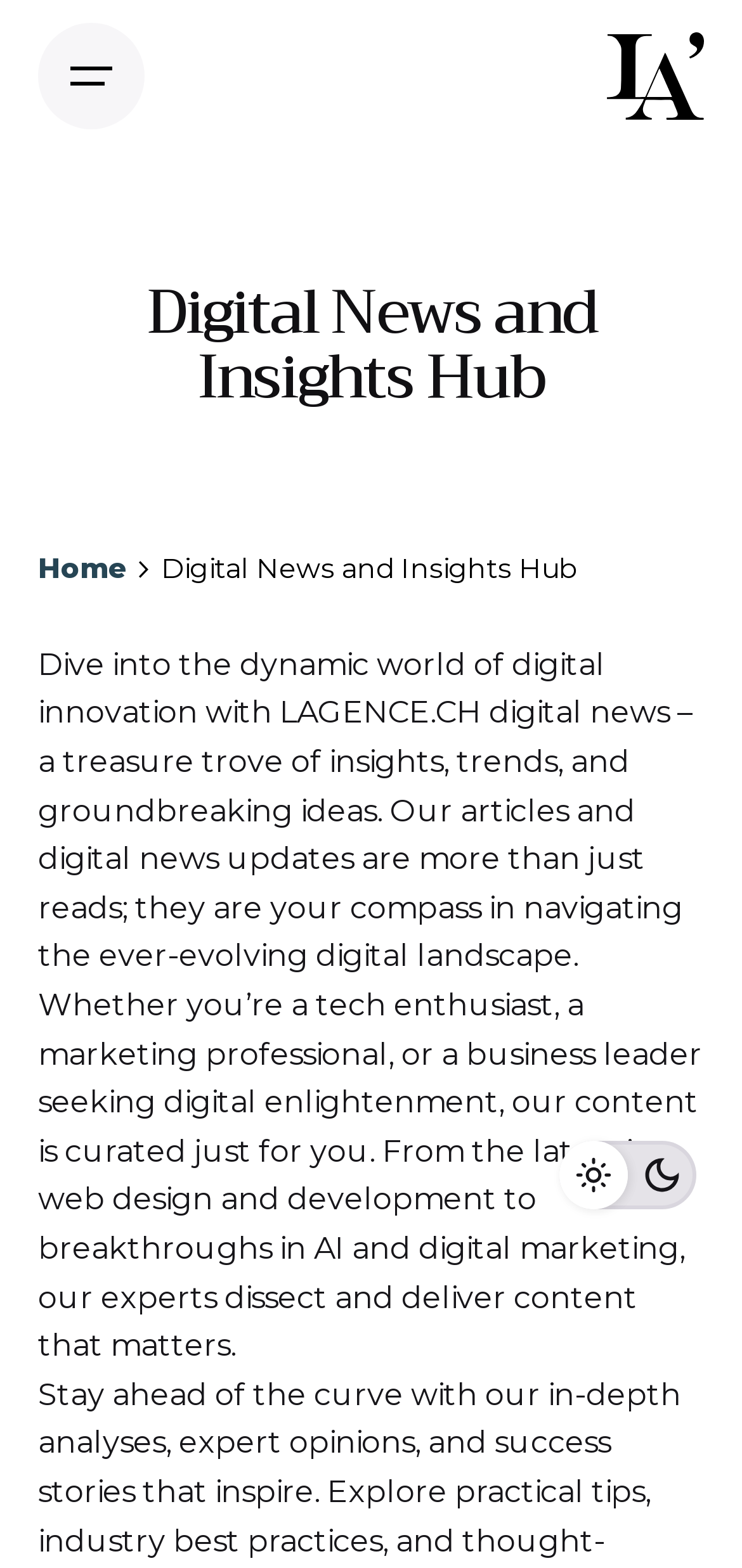Find the headline of the webpage and generate its text content.

Digital News and Insights Hub